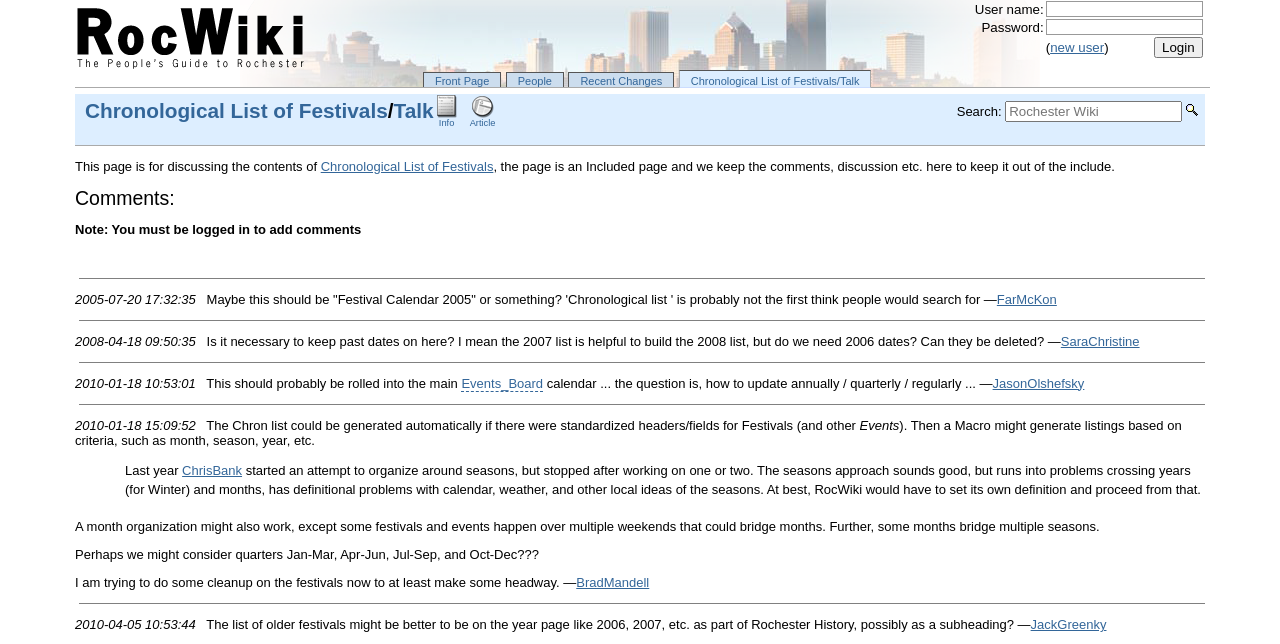How many links are there in the top navigation bar?
Answer the question with a single word or phrase by looking at the picture.

4